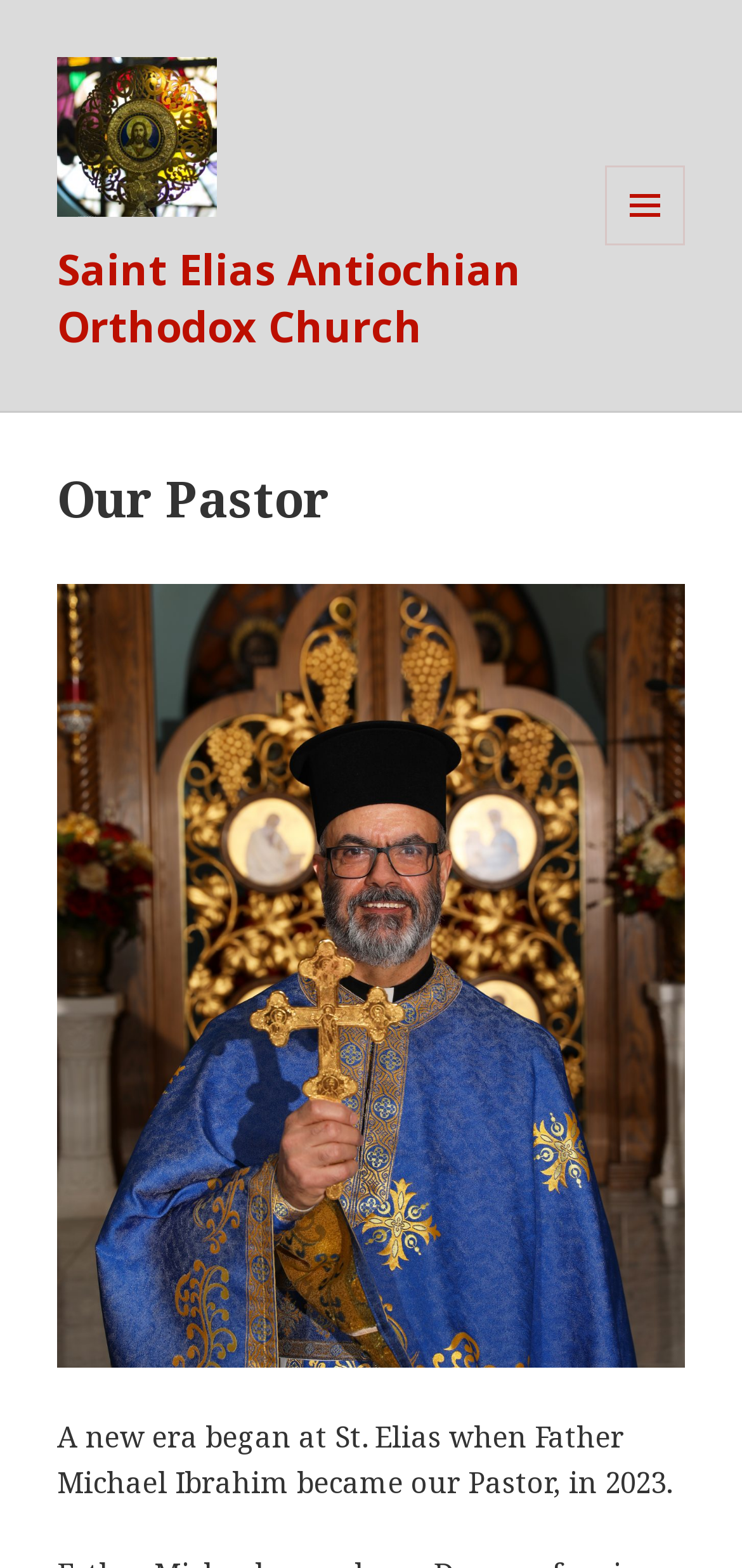How many columns of text are on the webpage?
Answer the question with a single word or phrase, referring to the image.

One